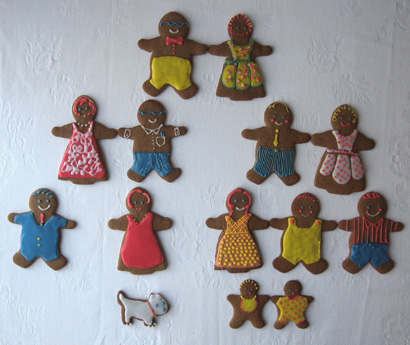How many gingerbread families are featured?
Please use the visual content to give a single word or phrase answer.

Two